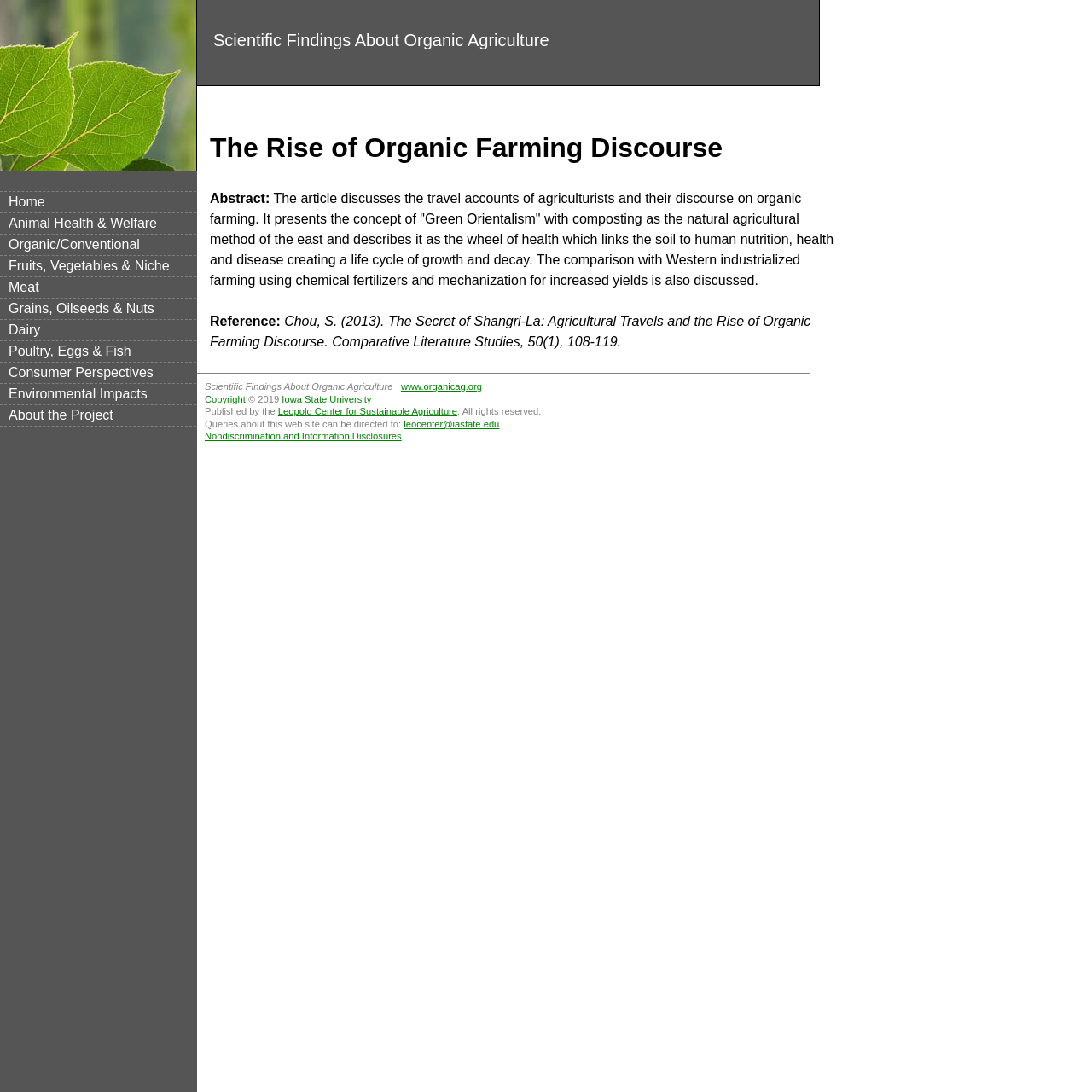Identify the bounding box coordinates of the HTML element based on this description: "NextNext project:Lot 33 – 2015".

None